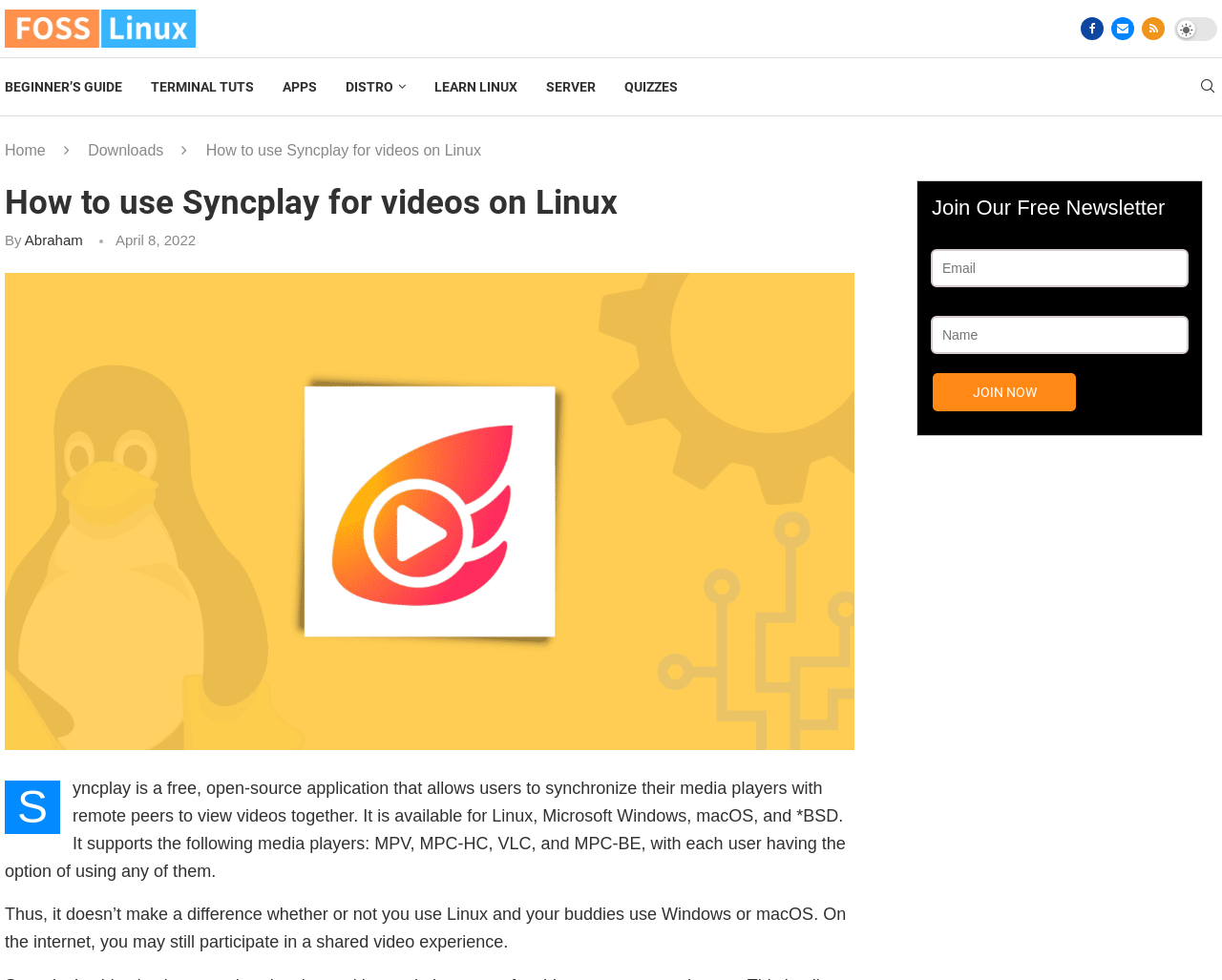Predict the bounding box of the UI element that fits this description: "name="SIGNUP_SUBMIT_BUTTON" value="Join Now"".

[0.764, 0.381, 0.881, 0.42]